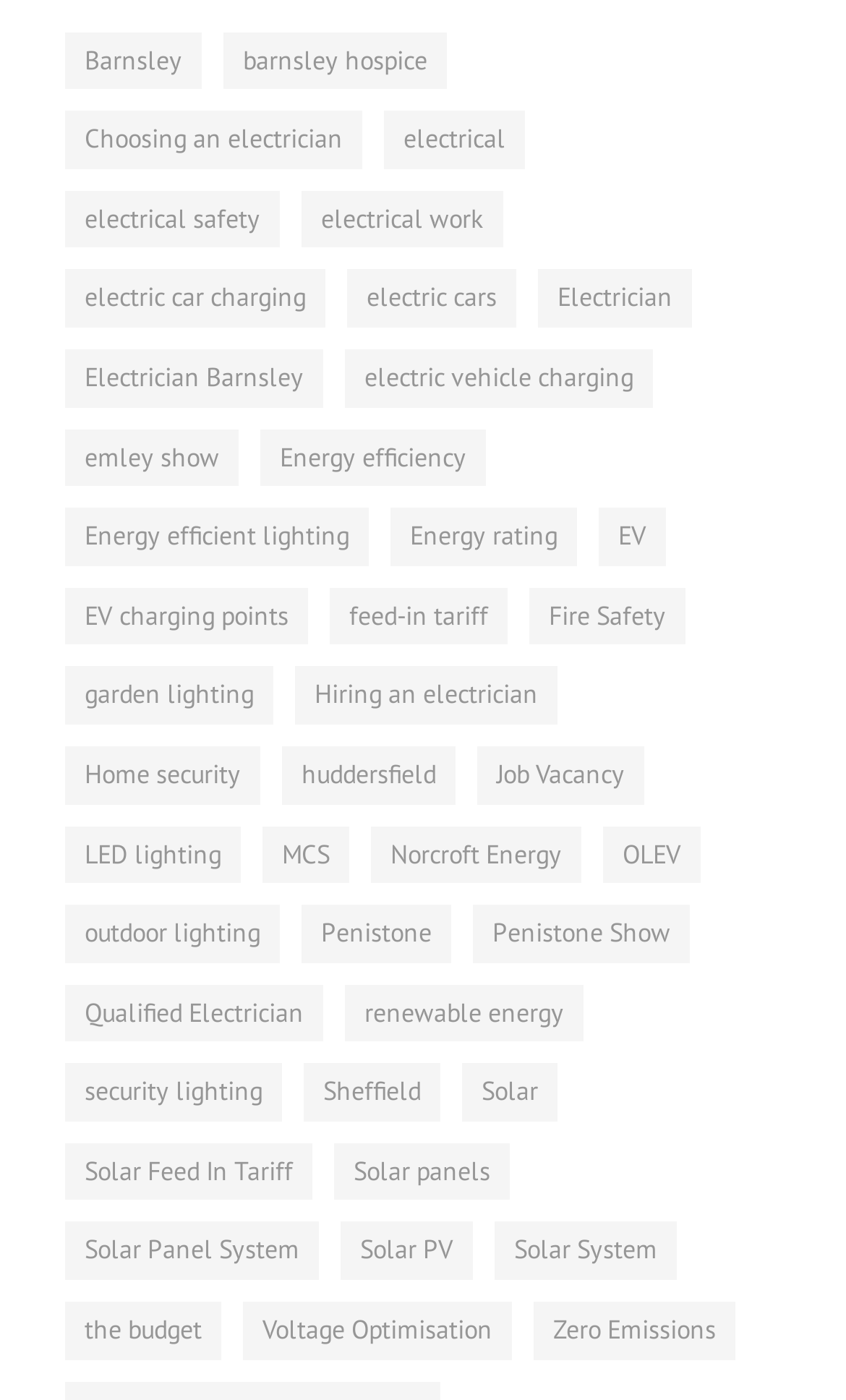Predict the bounding box of the UI element based on this description: "Choosing an electrician".

[0.077, 0.079, 0.428, 0.121]